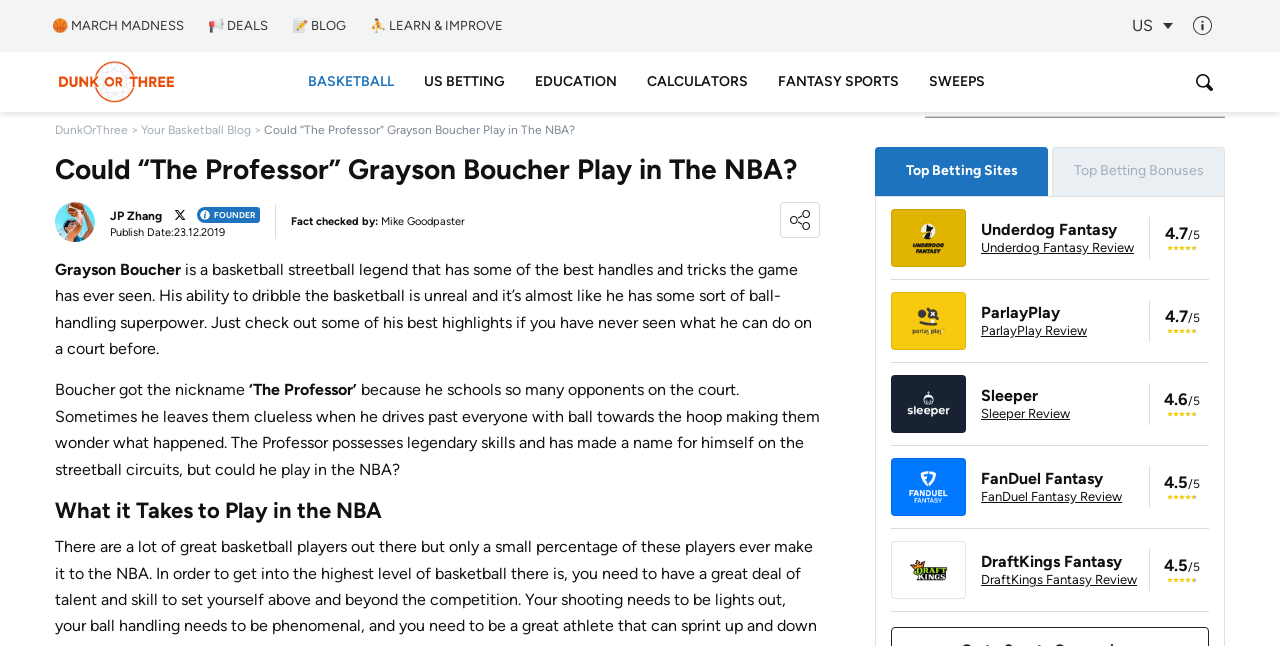Locate the bounding box coordinates of the segment that needs to be clicked to meet this instruction: "Read about Michael Jordan Career Bio".

[0.238, 0.277, 0.433, 0.345]